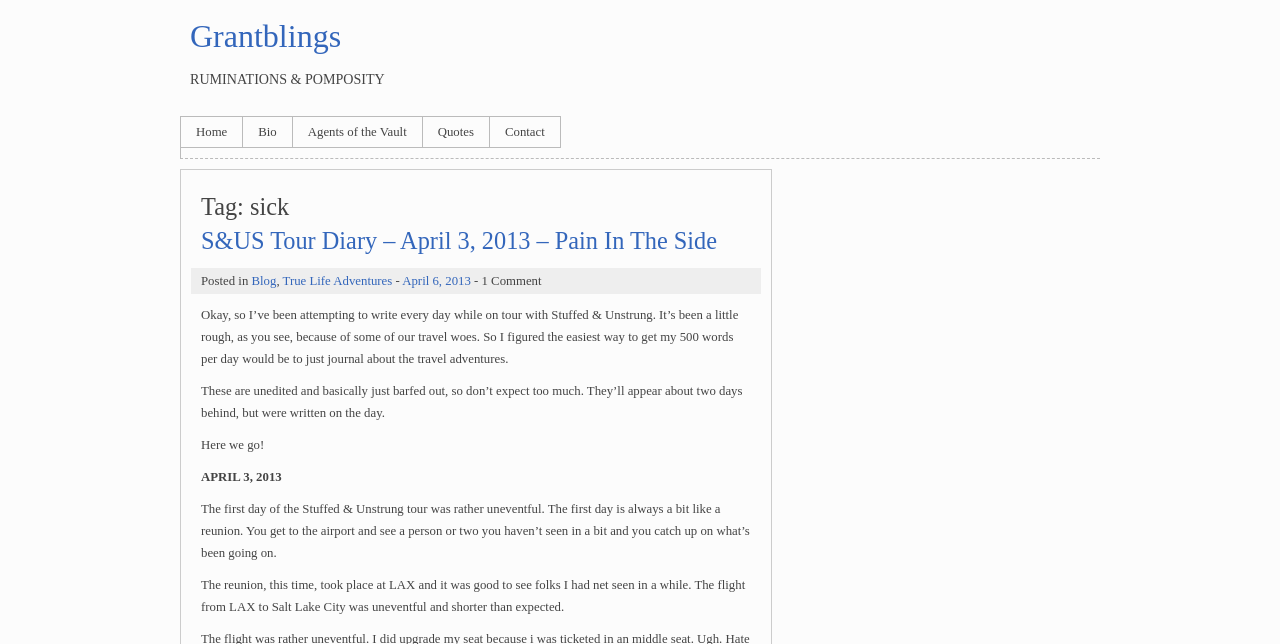Please provide the bounding box coordinates for the element that needs to be clicked to perform the instruction: "Check the 'Quotes' section". The coordinates must consist of four float numbers between 0 and 1, formatted as [left, top, right, bottom].

[0.33, 0.182, 0.382, 0.228]